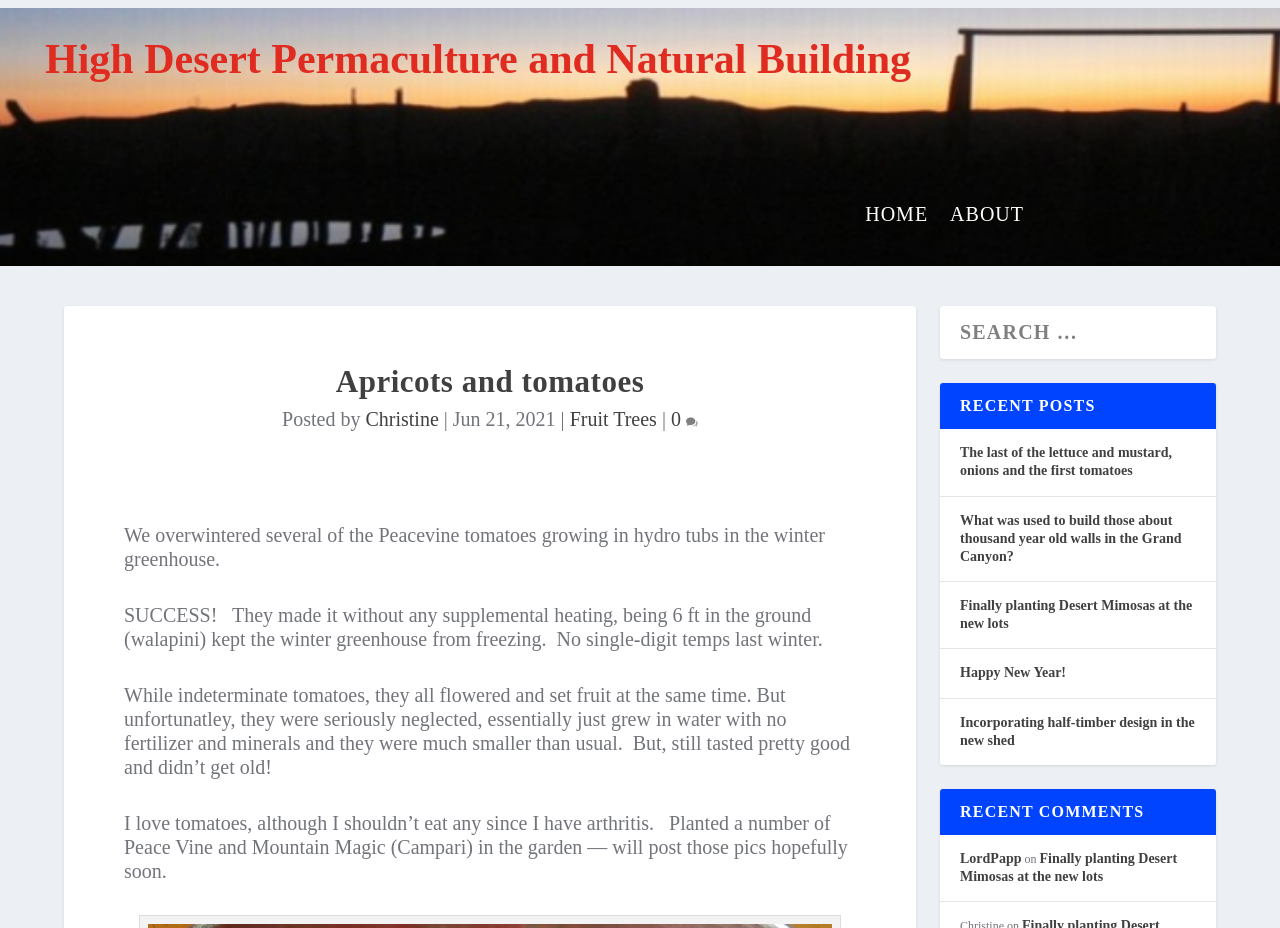Show the bounding box coordinates for the HTML element as described: "Fruit Trees".

[0.445, 0.44, 0.513, 0.464]